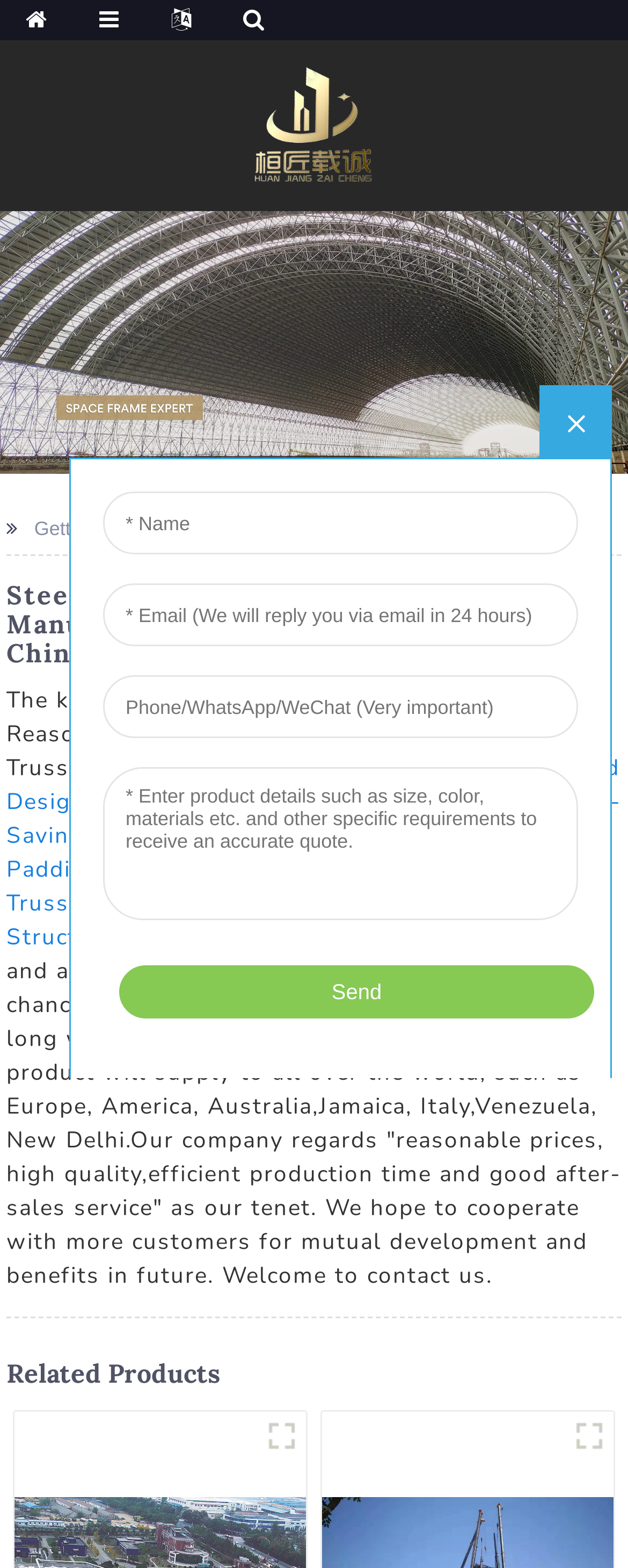Please extract the primary headline from the webpage.

Steel Truss Airport Hangar Roof System - Manufacturers, Suppliers, Factory From China